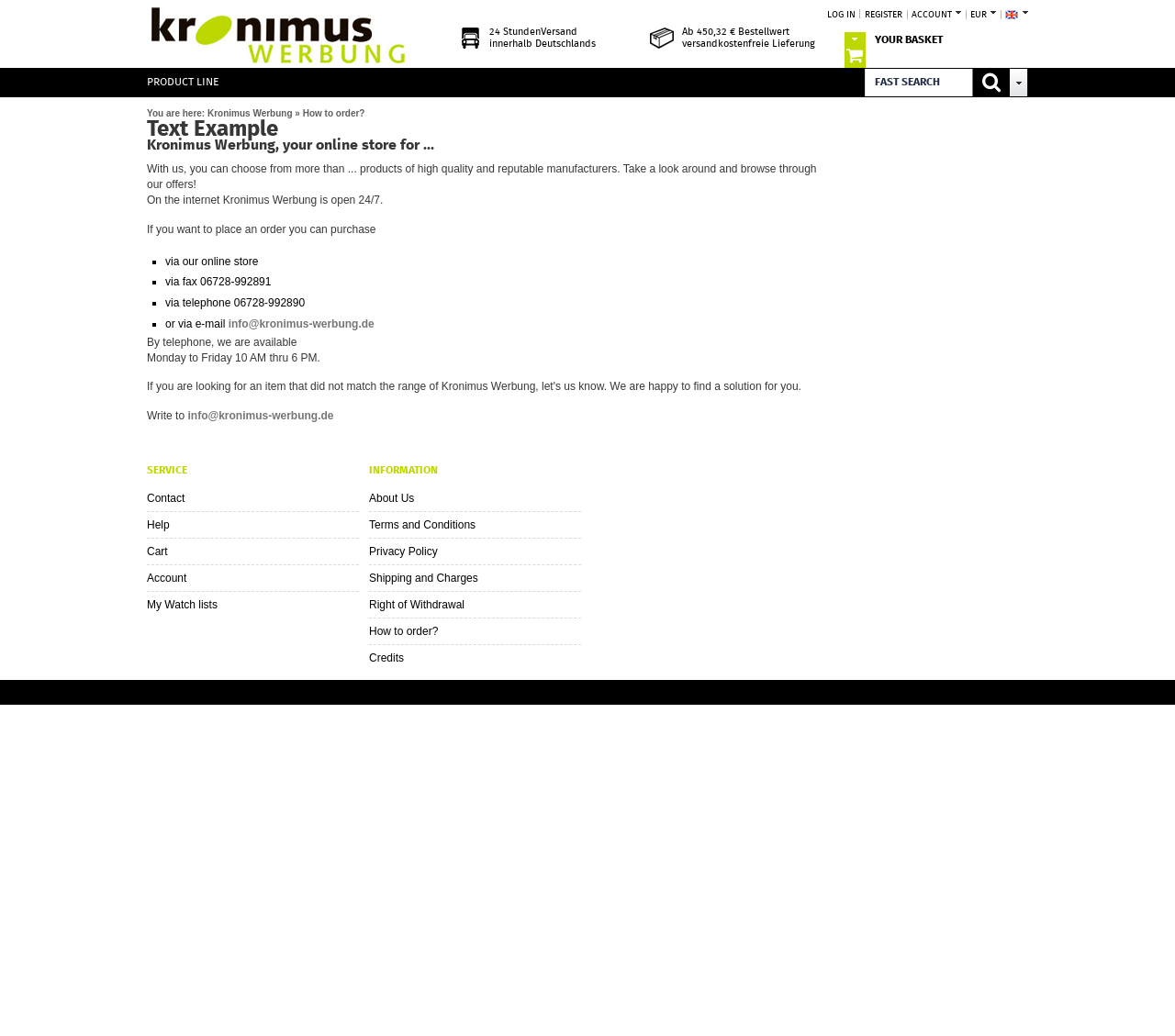Please provide the bounding box coordinates for the element that needs to be clicked to perform the instruction: "Contact us via email". The coordinates must consist of four float numbers between 0 and 1, formatted as [left, top, right, bottom].

[0.194, 0.306, 0.319, 0.319]